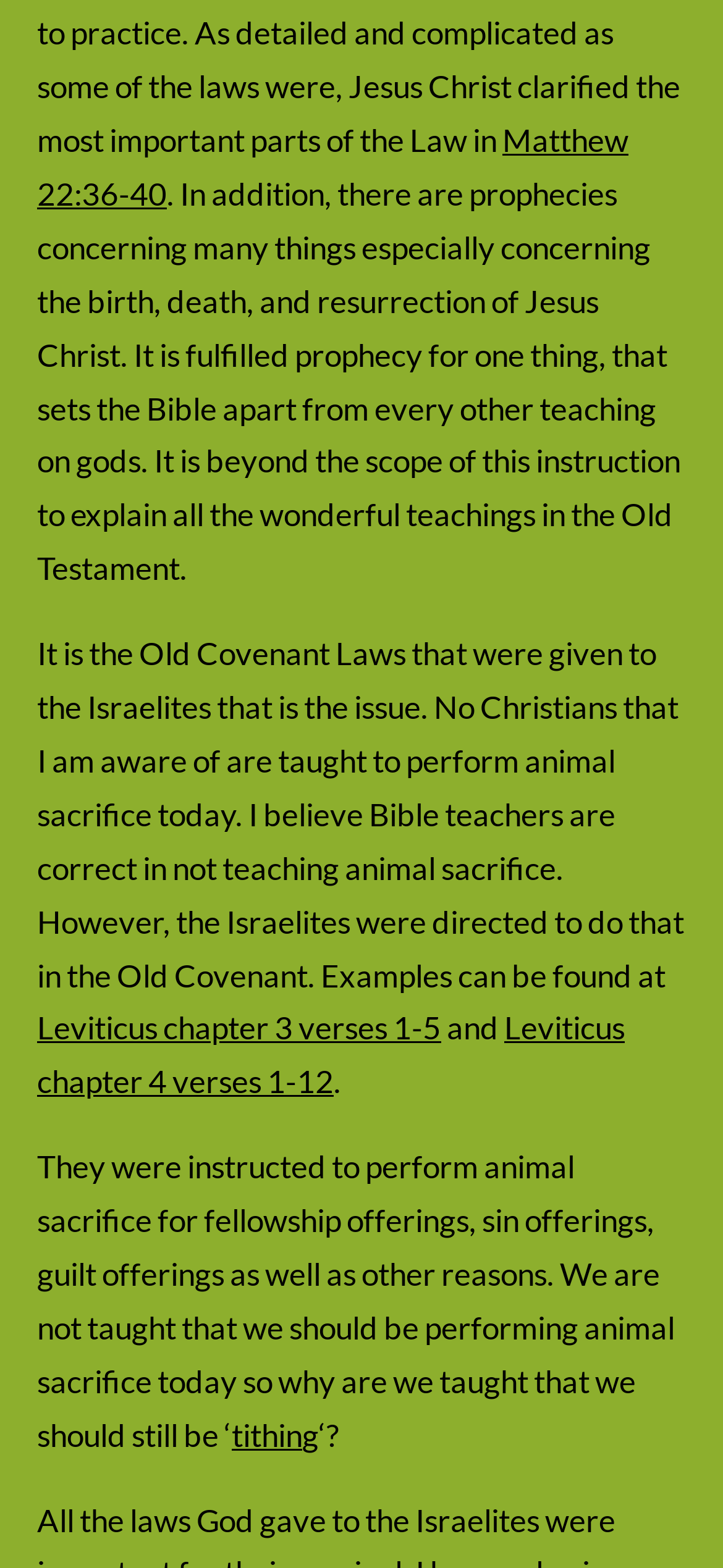What is the significance of fulfilled prophecy?
Refer to the screenshot and deliver a thorough answer to the question presented.

The text mentions that fulfilled prophecy is one thing that sets the Bible apart from every other teaching on gods, implying that it is a unique and important aspect of the Bible's validity.